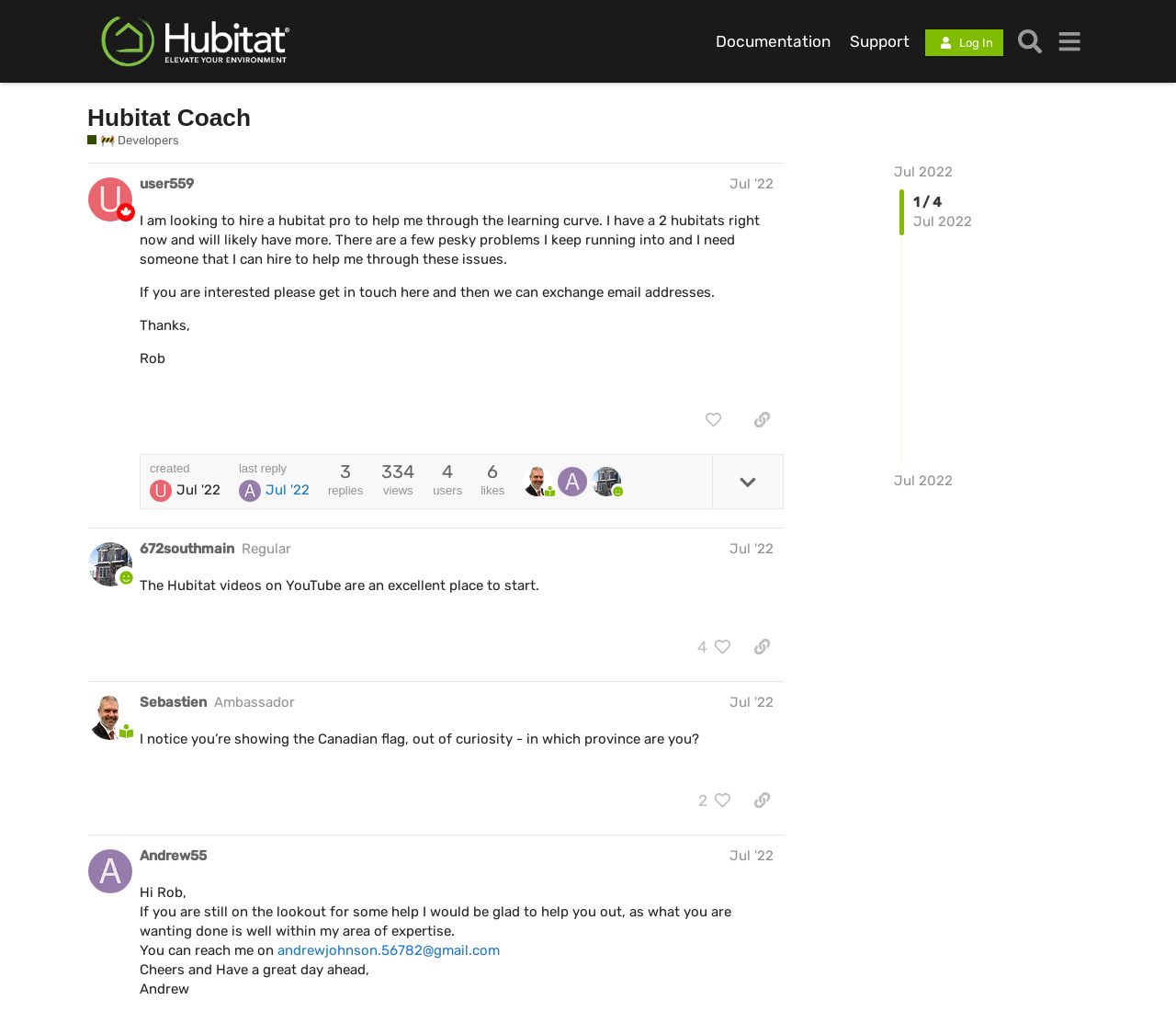Can you pinpoint the bounding box coordinates for the clickable element required for this instruction: "Contact Marcello Musto via email"? The coordinates should be four float numbers between 0 and 1, i.e., [left, top, right, bottom].

None